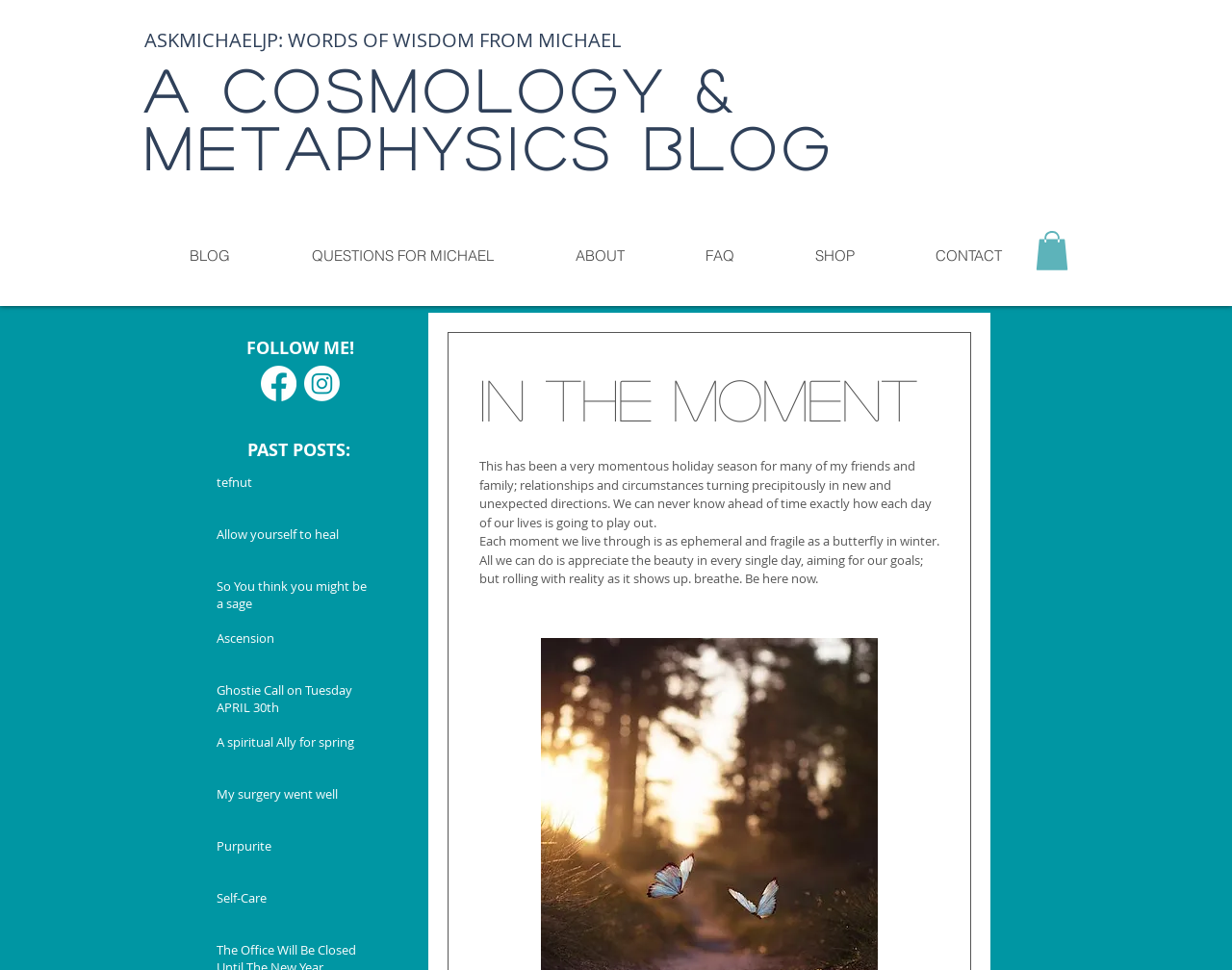What is the theme of the blog?
Provide a fully detailed and comprehensive answer to the question.

The theme of the blog can be inferred from the heading 'A COSMOLOGY & METAPHYSICS BLOG' at the top of the webpage.